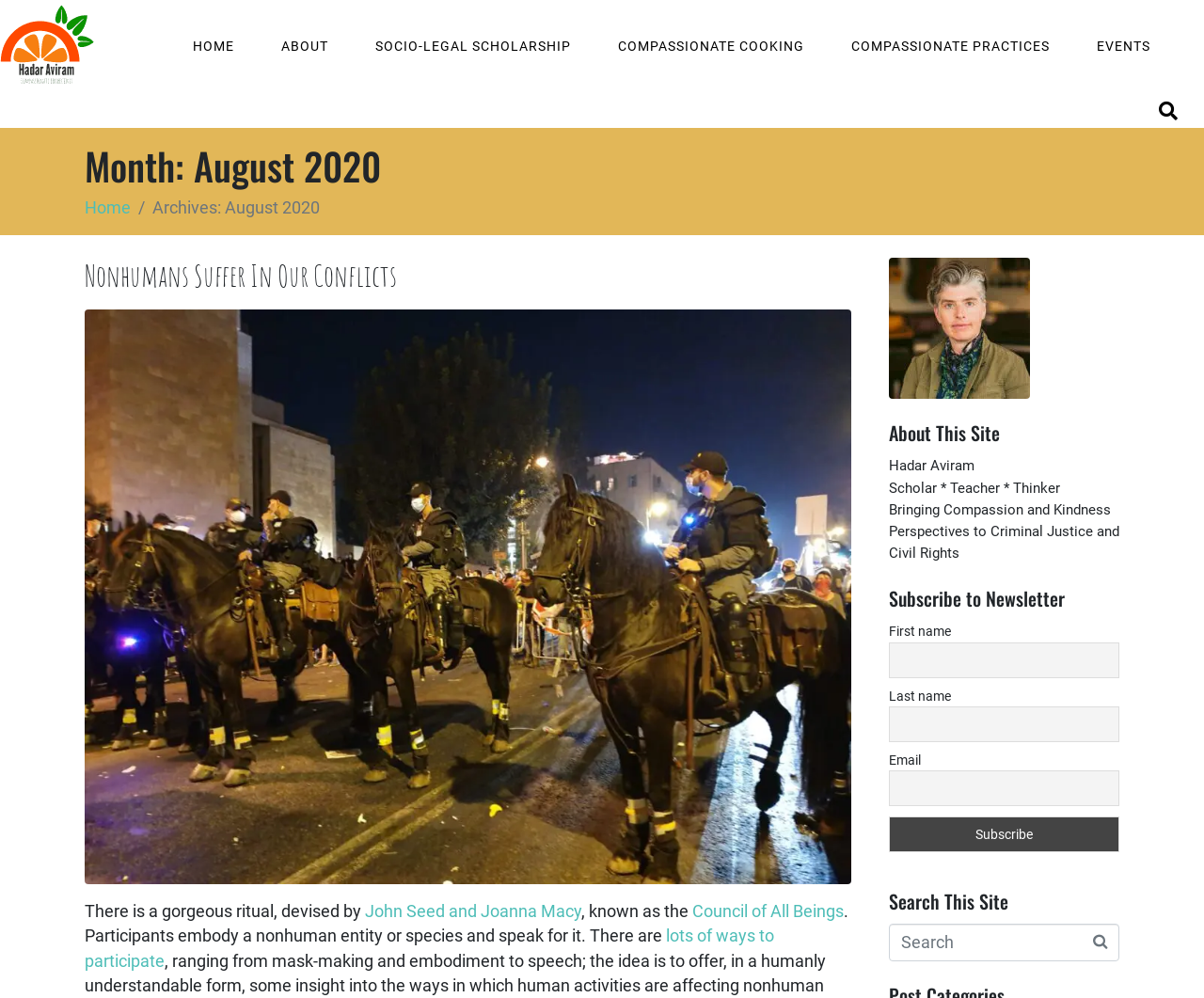Find the bounding box coordinates of the area to click in order to follow the instruction: "view compassionate cooking".

[0.509, 0.034, 0.672, 0.06]